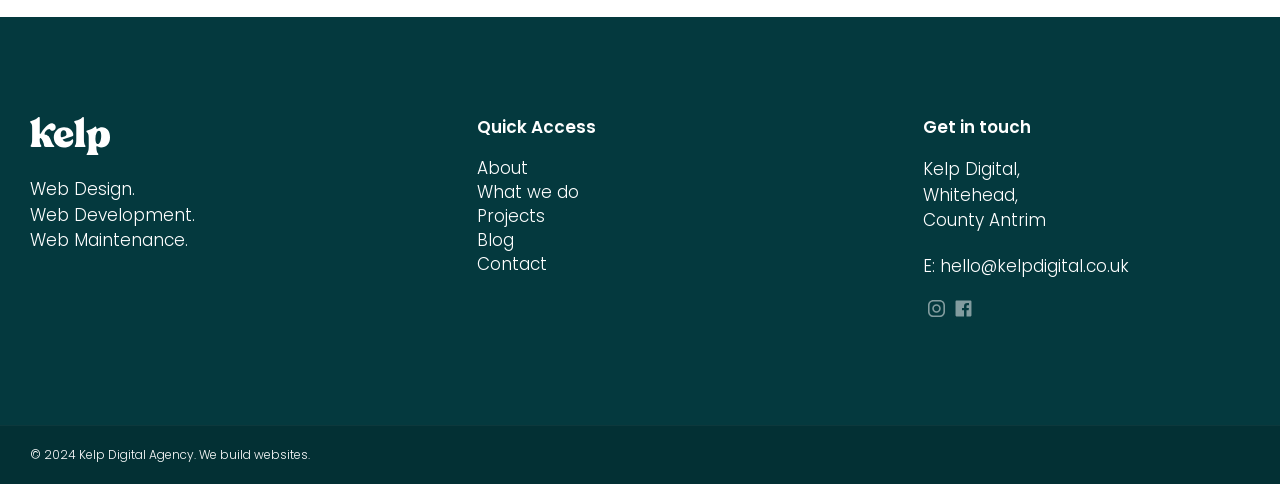Use the details in the image to answer the question thoroughly: 
How many links are in the Quick Access section?

I counted the number of links in the 'Quick Access' section, which is located in the footer area, and found that there are 5 links: 'About', 'What we do', 'Projects', 'Blog', and 'Contact'.